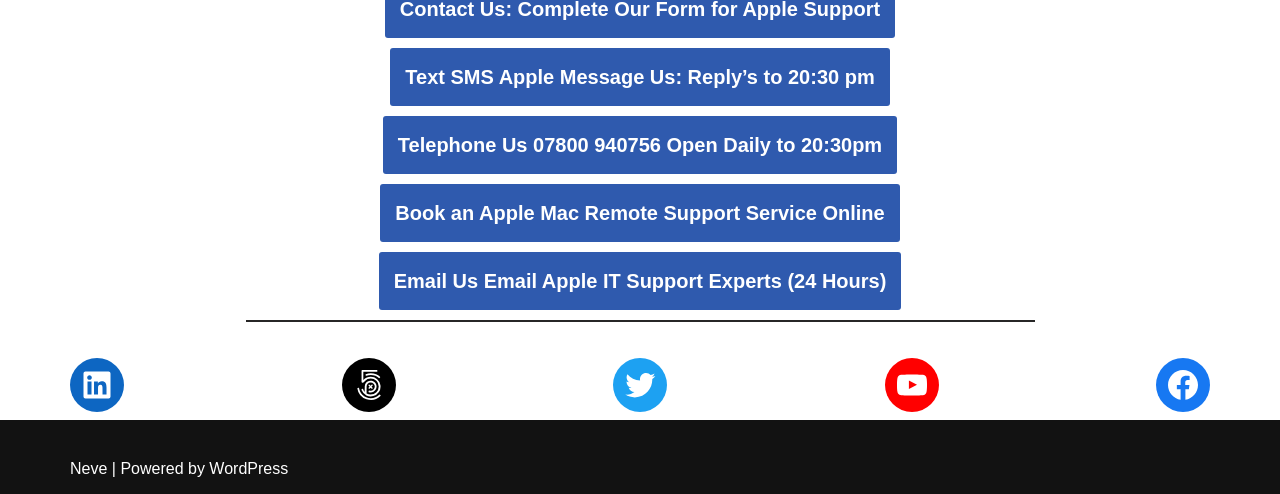Please determine the bounding box coordinates of the area that needs to be clicked to complete this task: 'Contact us via SMS'. The coordinates must be four float numbers between 0 and 1, formatted as [left, top, right, bottom].

[0.305, 0.098, 0.695, 0.215]